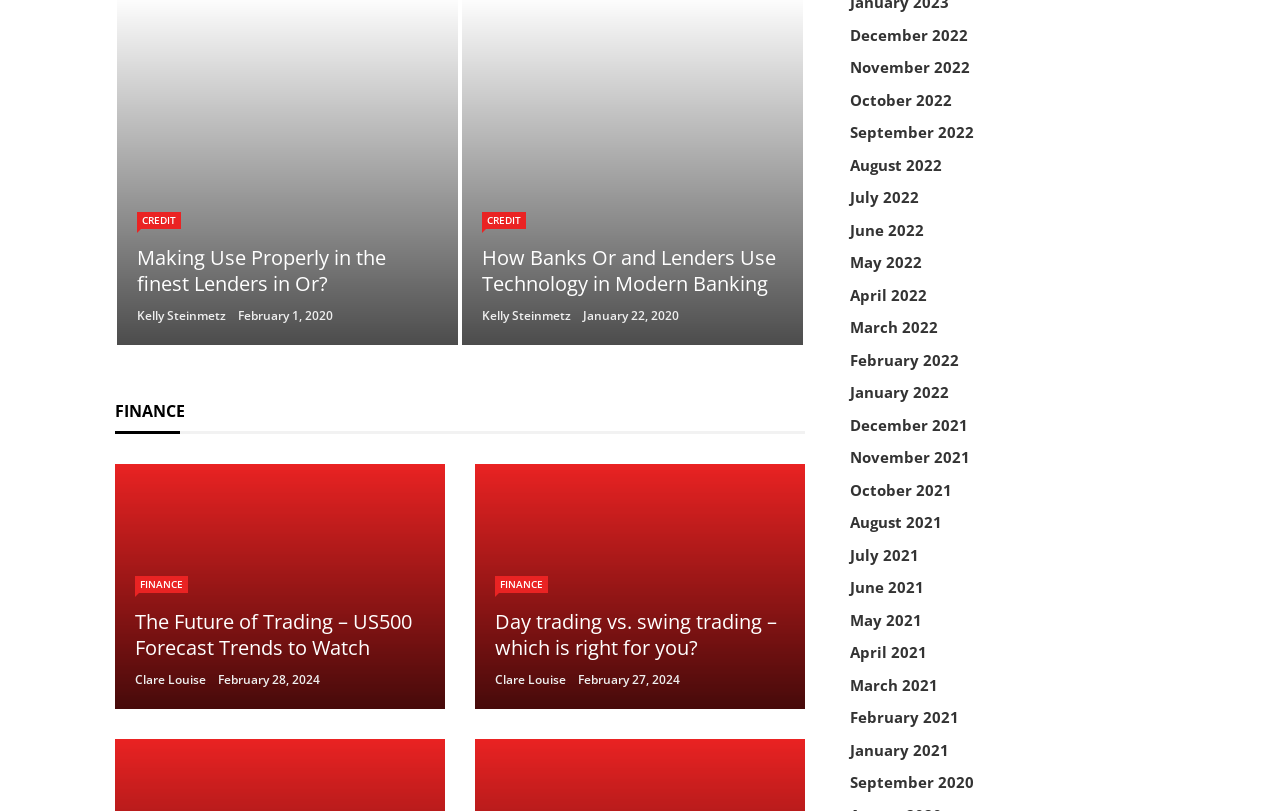What are the navigation options available on this webpage?
Answer briefly with a single word or phrase based on the image.

Month and year links